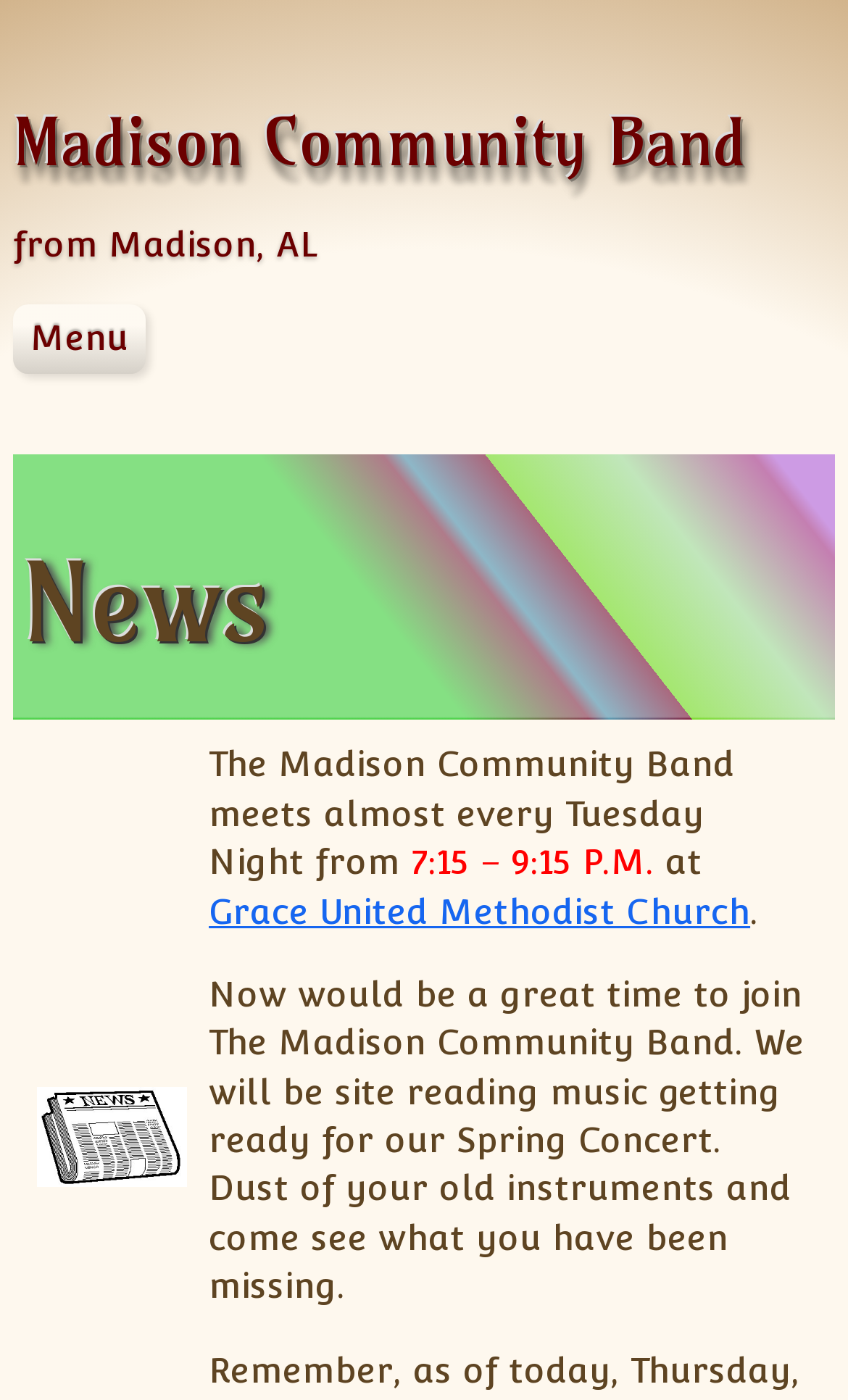Based on the image, give a detailed response to the question: What is the name of the community band?

The name of the community band can be found at the top of the webpage, where it says 'Madison Community Band' in a link format.